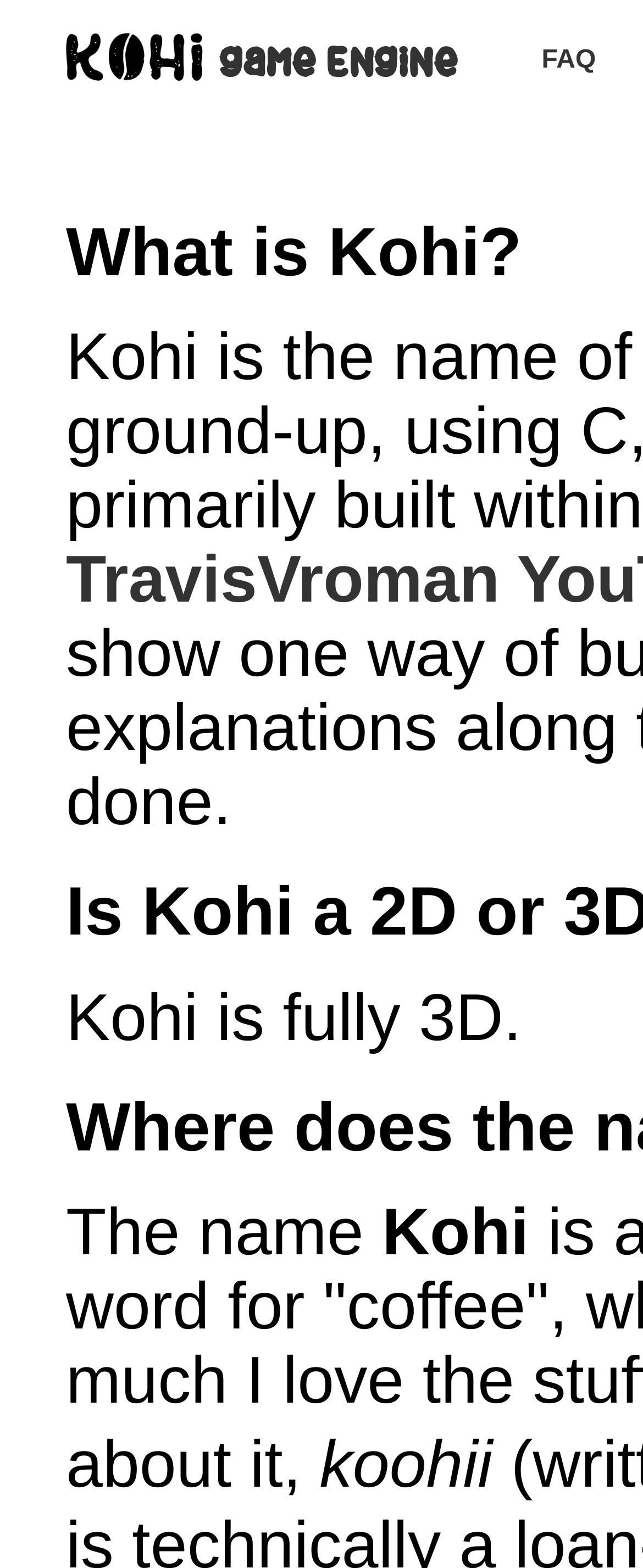From the element description: "FAQ", extract the bounding box coordinates of the UI element. The coordinates should be expressed as four float numbers between 0 and 1, in the order [left, top, right, bottom].

[0.842, 0.029, 0.927, 0.047]